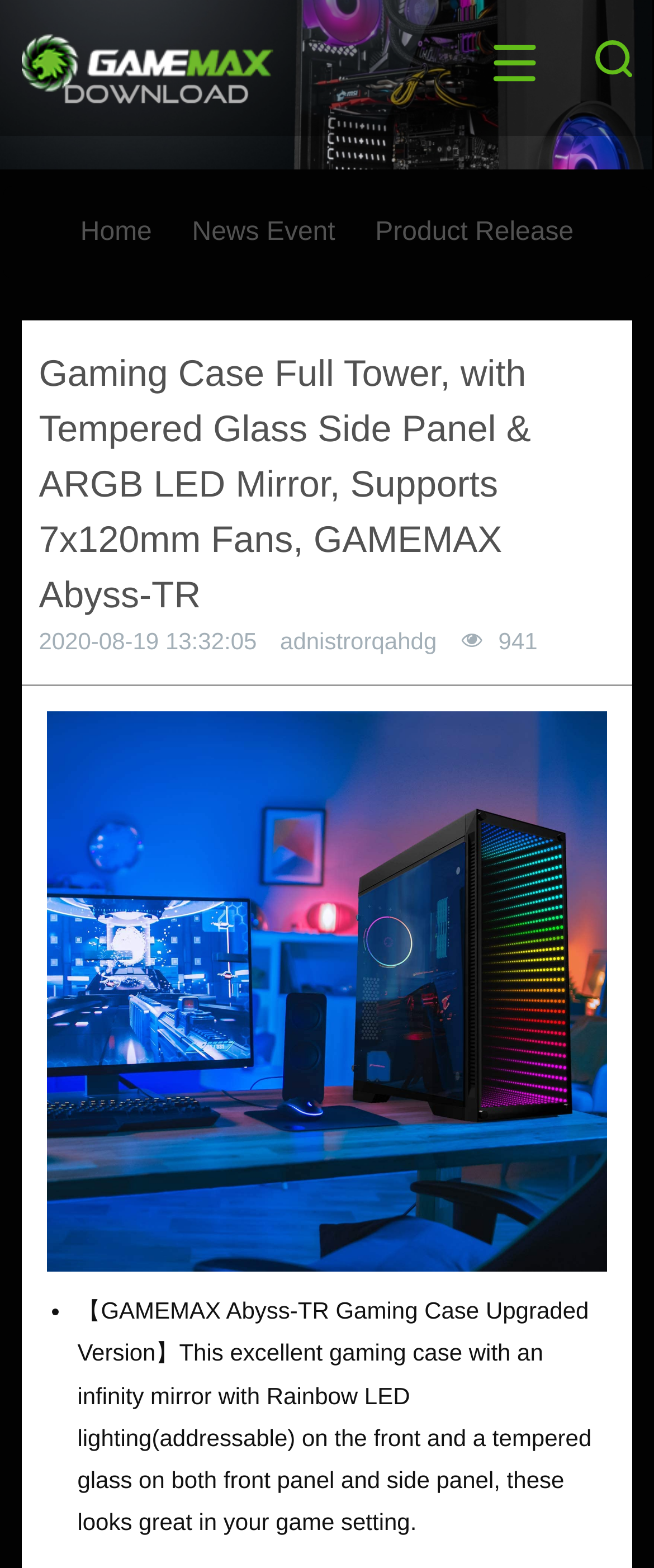How many images are on the webpage?
Answer with a single word or phrase, using the screenshot for reference.

4